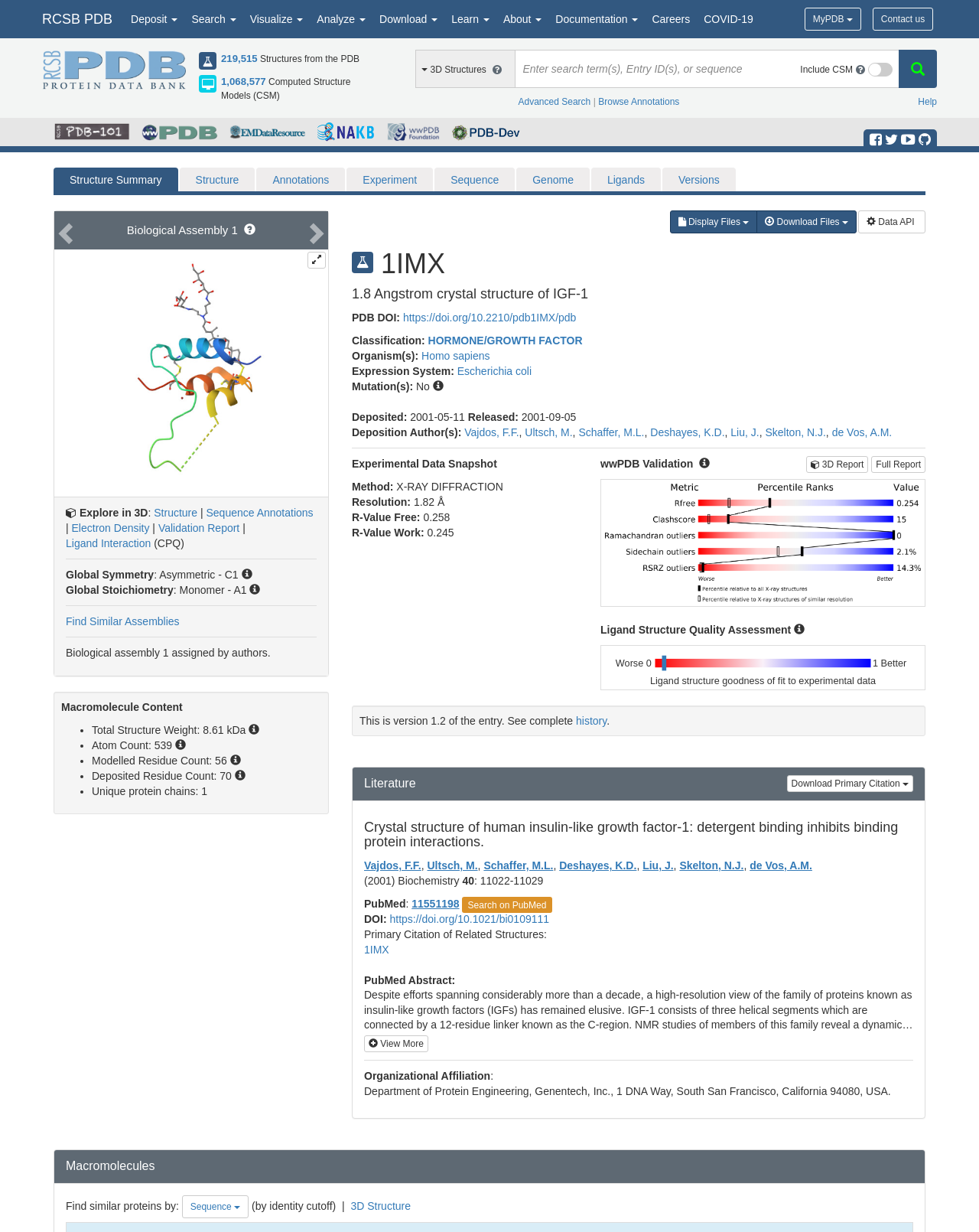Please determine the bounding box coordinates for the element that should be clicked to follow these instructions: "Search for a structure".

[0.525, 0.04, 0.817, 0.071]